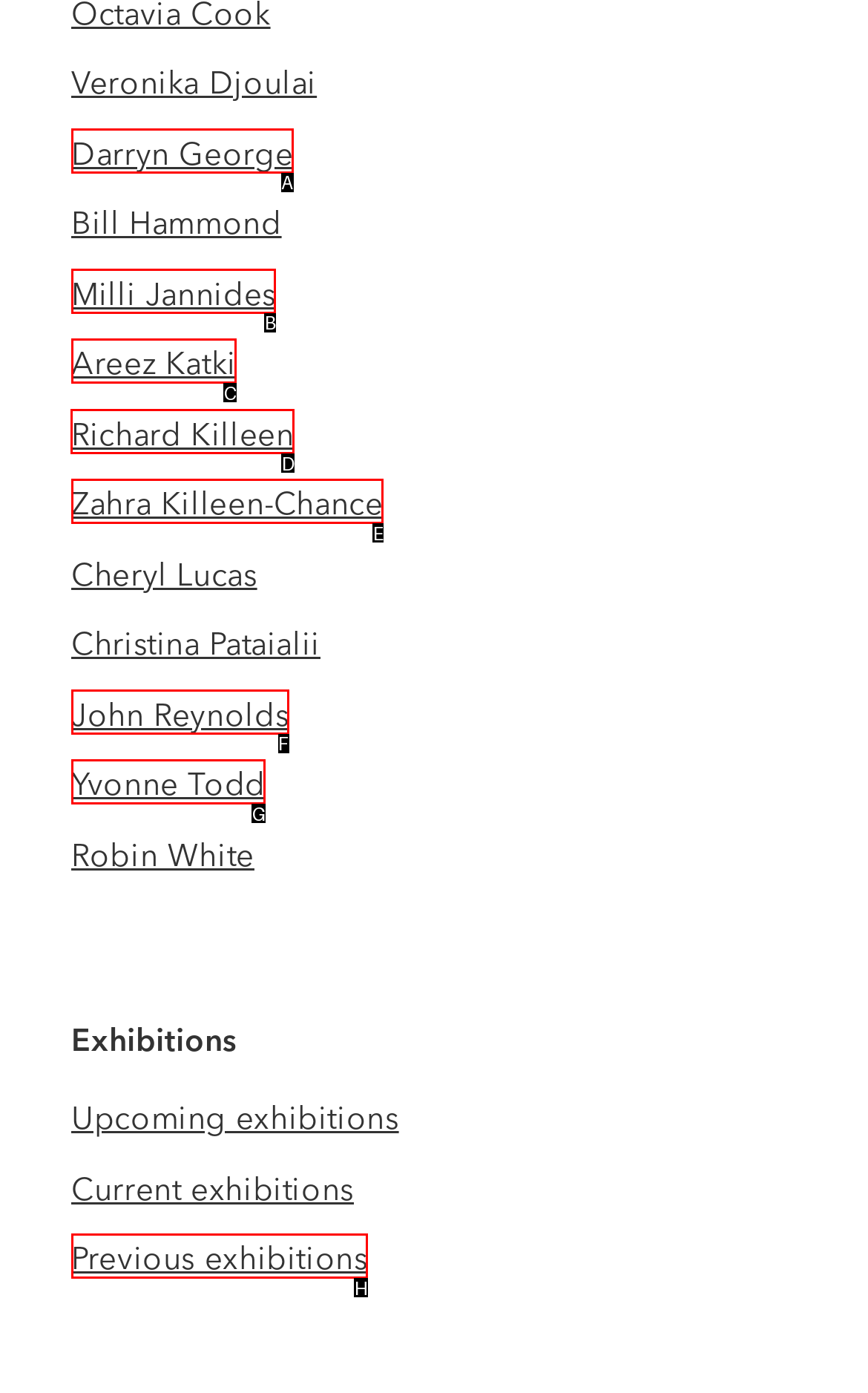Specify which element within the red bounding boxes should be clicked for this task: Visit Richard Killeen's page Respond with the letter of the correct option.

D